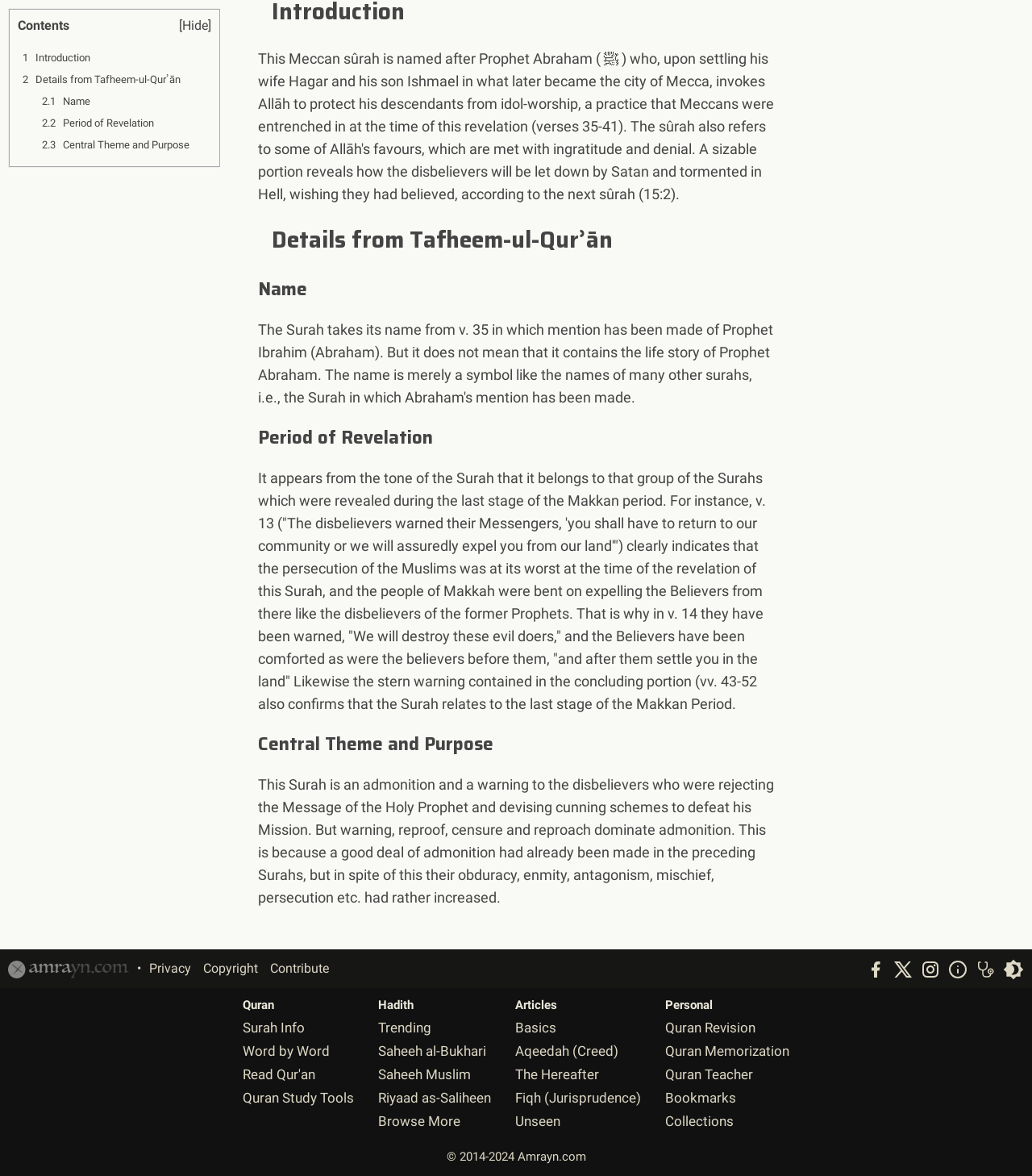Please identify the bounding box coordinates of the element I should click to complete this instruction: 'Read Quran'. The coordinates should be given as four float numbers between 0 and 1, like this: [left, top, right, bottom].

[0.235, 0.908, 0.305, 0.921]